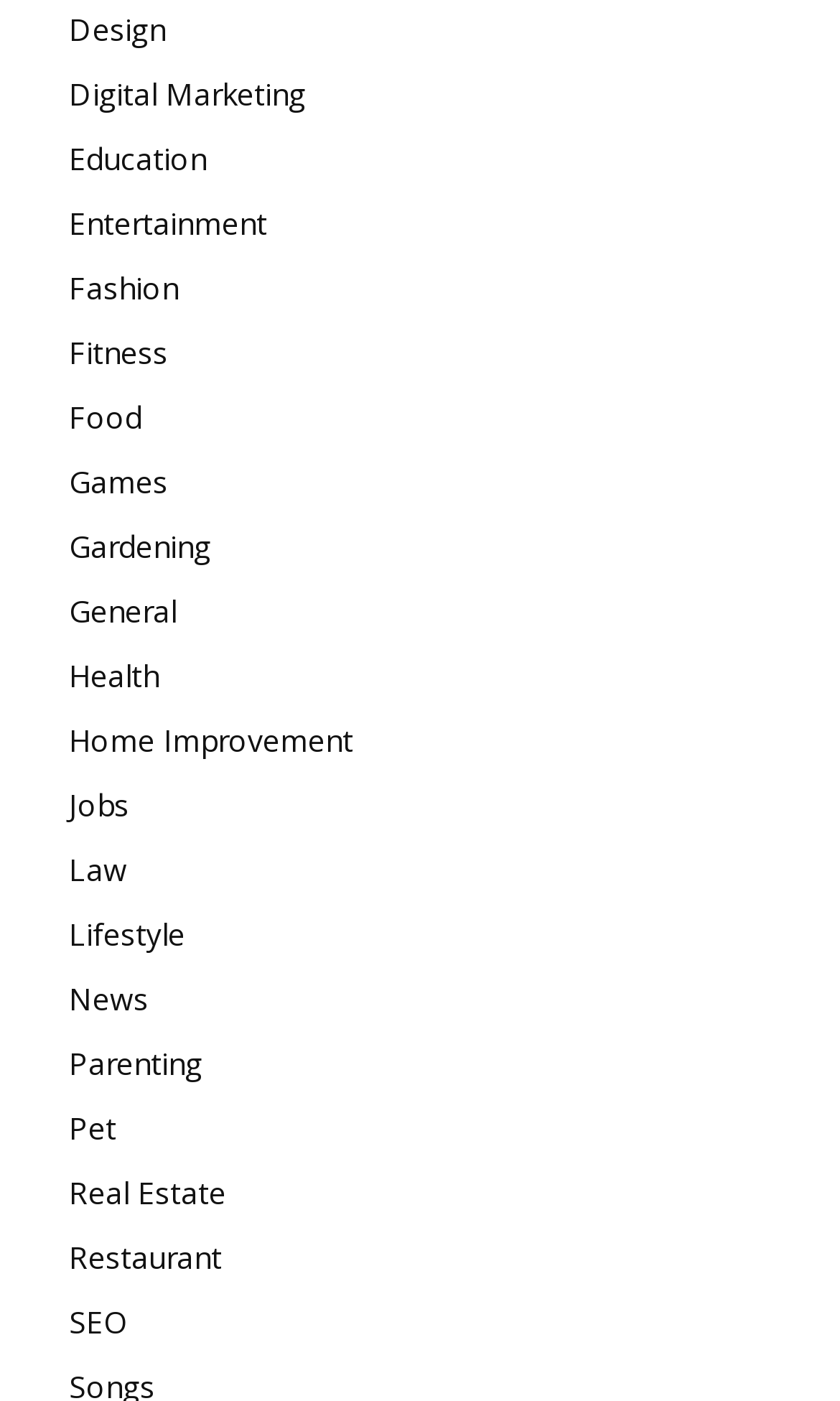Give a one-word or one-phrase response to the question: 
Is 'Health' a category on this webpage?

Yes